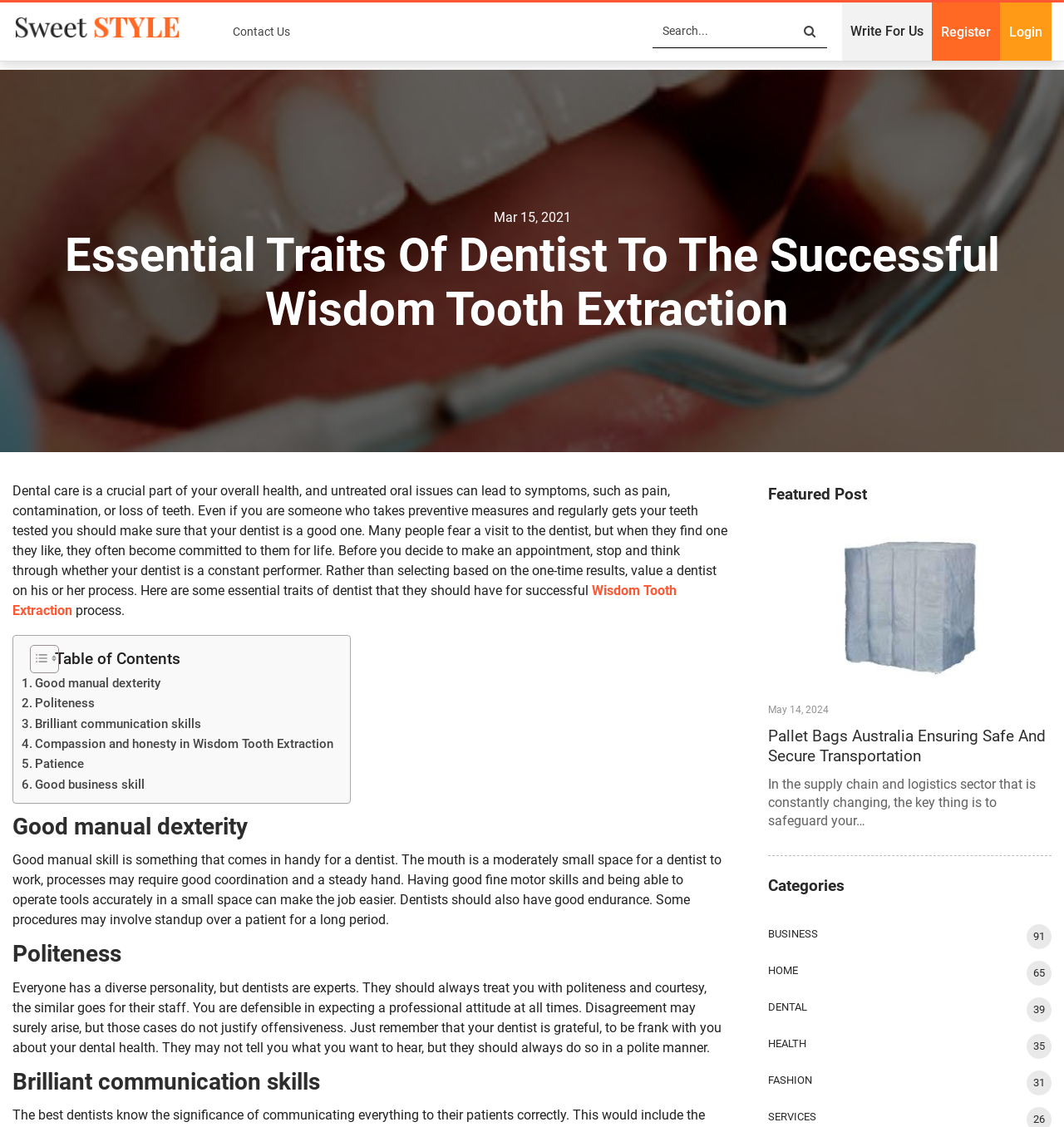How should a dentist treat their patients?
Examine the image and provide an in-depth answer to the question.

According to the article, a dentist should always treat their patients with politeness and courtesy, even if they have to deliver bad news or disagree with the patient.